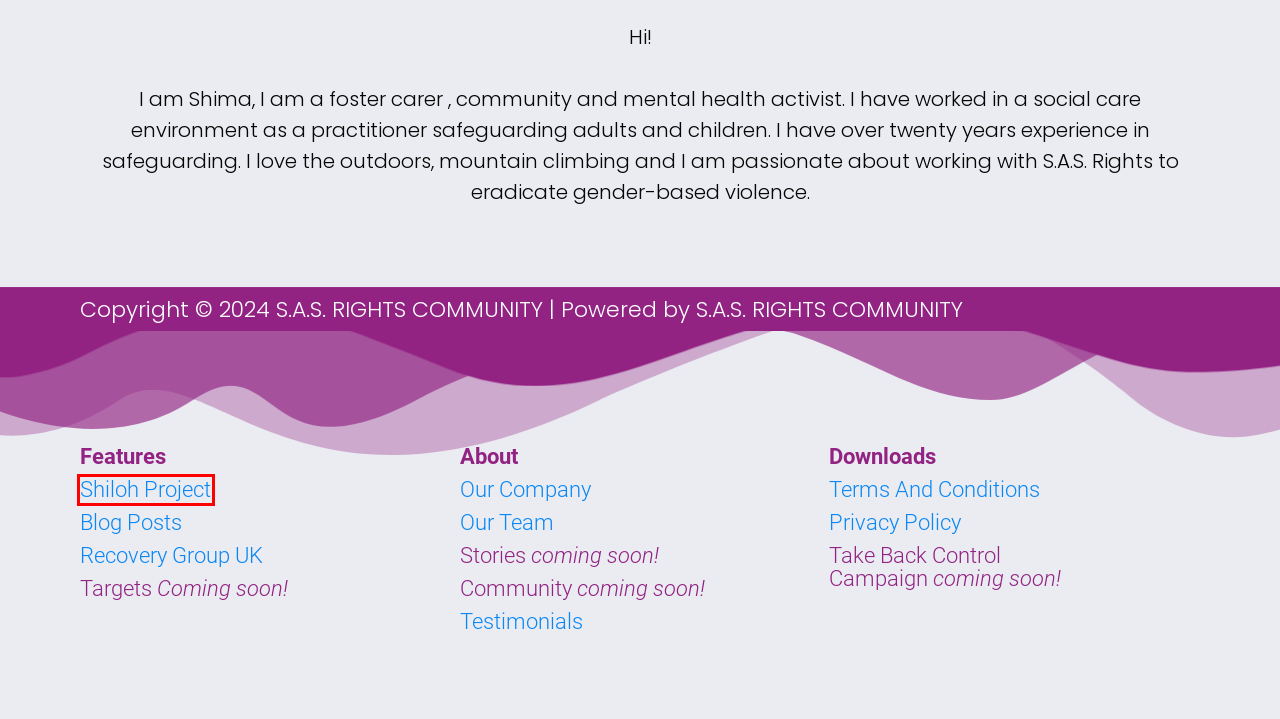Given a webpage screenshot with a UI element marked by a red bounding box, choose the description that best corresponds to the new webpage that will appear after clicking the element. The candidates are:
A. Blog posts – S.A.S. RIGHTS COMMUNITY
B. About Us – S.A.S. RIGHTS COMMUNITY
C. Testimonials – S.A.S. RIGHTS COMMUNITY
D. The Shiloh Project – Rape Culture, Religion, and the Bible
E. Contact Us – S.A.S. RIGHTS COMMUNITY
F. S.A.S. RIGHTS COMMUNITY – She Dared : She Won.
G. The Team – S.A.S. RIGHTS COMMUNITY
H. HOME | RGUK Recovery Group | England

D